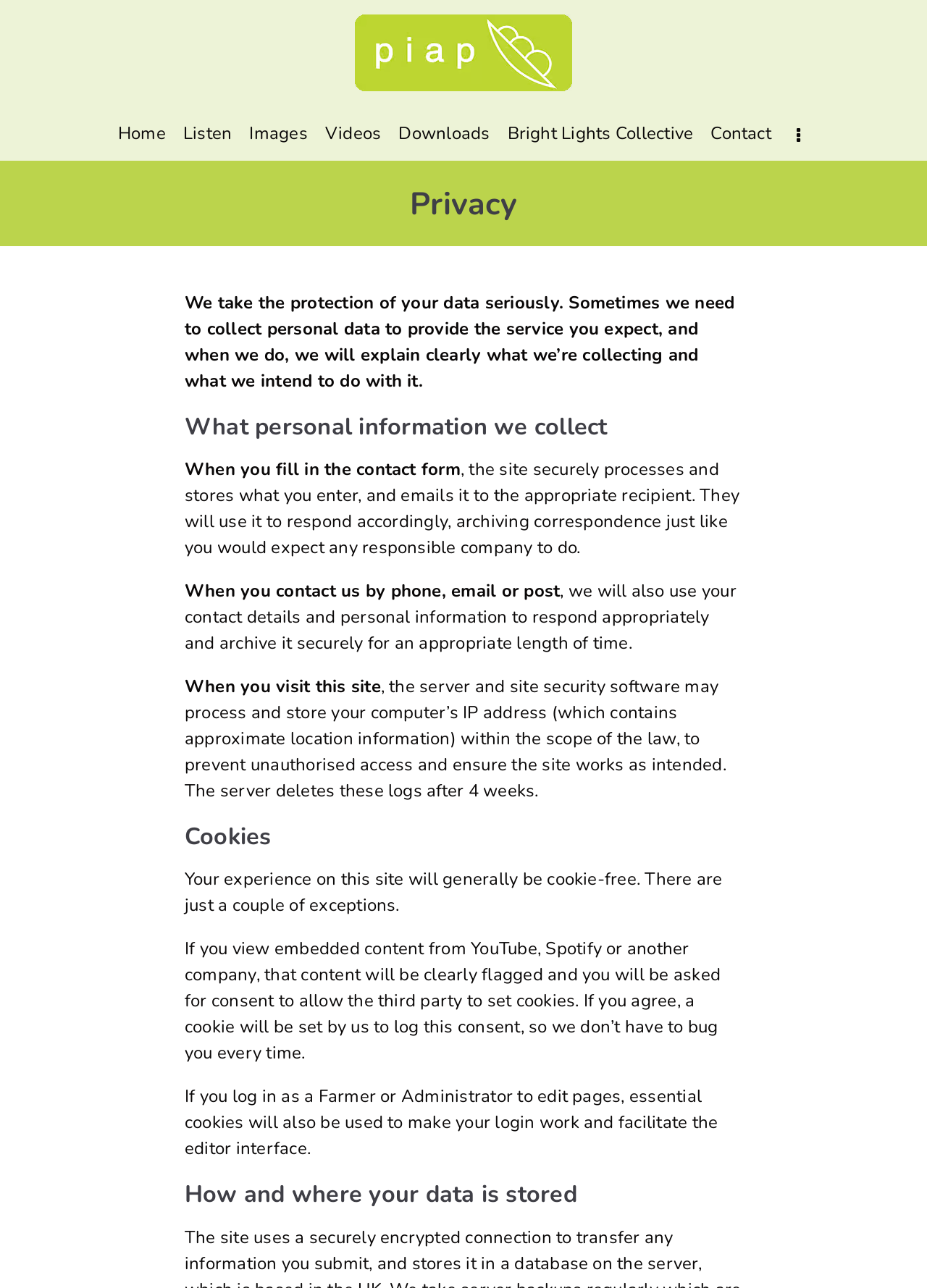How long are server logs kept?
Please answer the question with as much detail and depth as you can.

When you visit this site, the server and site security software may process and store your computer’s IP address within the scope of the law, to prevent unauthorized access and ensure the site works as intended. The server deletes these logs after 4 weeks.